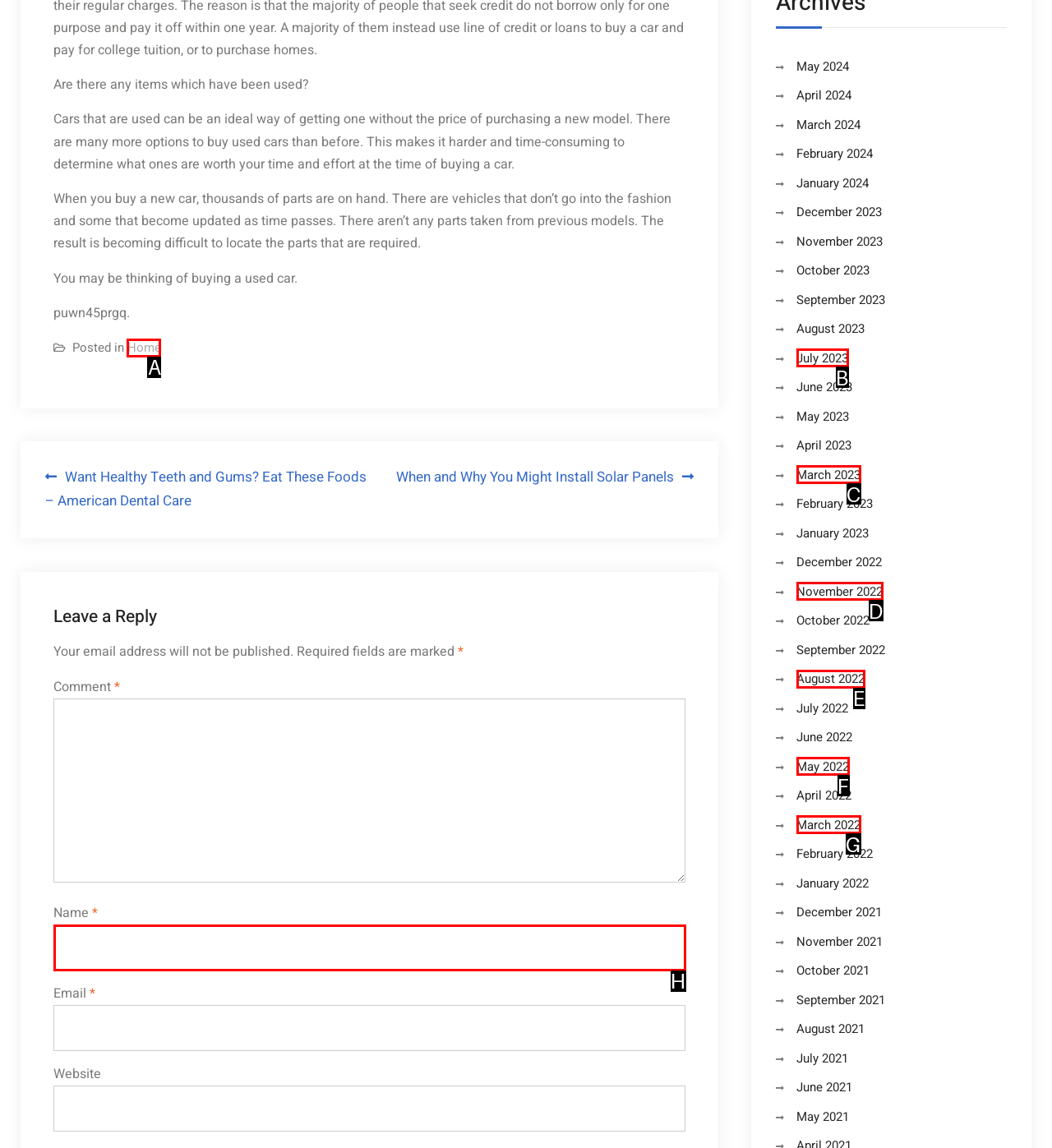Tell me which letter corresponds to the UI element that will allow you to Click the 'Home' link. Answer with the letter directly.

A